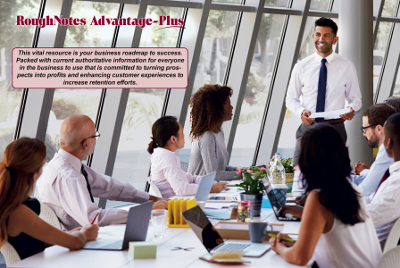Explain what is happening in the image with as much detail as possible.

The image features a professional meeting scene focused on a diverse group of business professionals gathered around a conference table. A confident speaker stands at the front, presenting to an engaged audience. The title "Rough Notes Advantage-Plus" prominently appears at the top, indicating this resource serves as an essential roadmap for success in the insurance industry. Around the table, individuals are actively participating, reflecting a collaborative atmosphere. The accompanying text emphasizes the resource's role in providing authoritative information aimed at transforming business practices into profitable ventures and enhancing customer experiences to improve retention efforts. This scene encapsulates a dynamic exchange of ideas and the importance of effective communication in business settings.